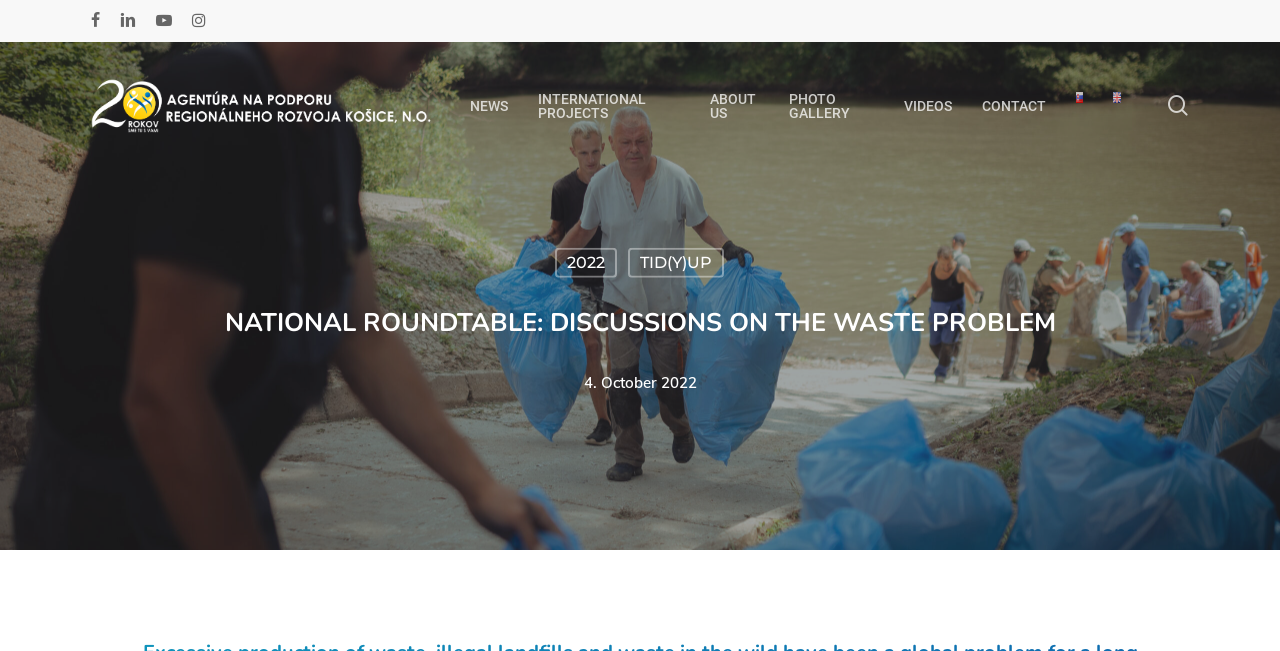Find and specify the bounding box coordinates that correspond to the clickable region for the instruction: "Go to NEWS section".

[0.367, 0.151, 0.397, 0.173]